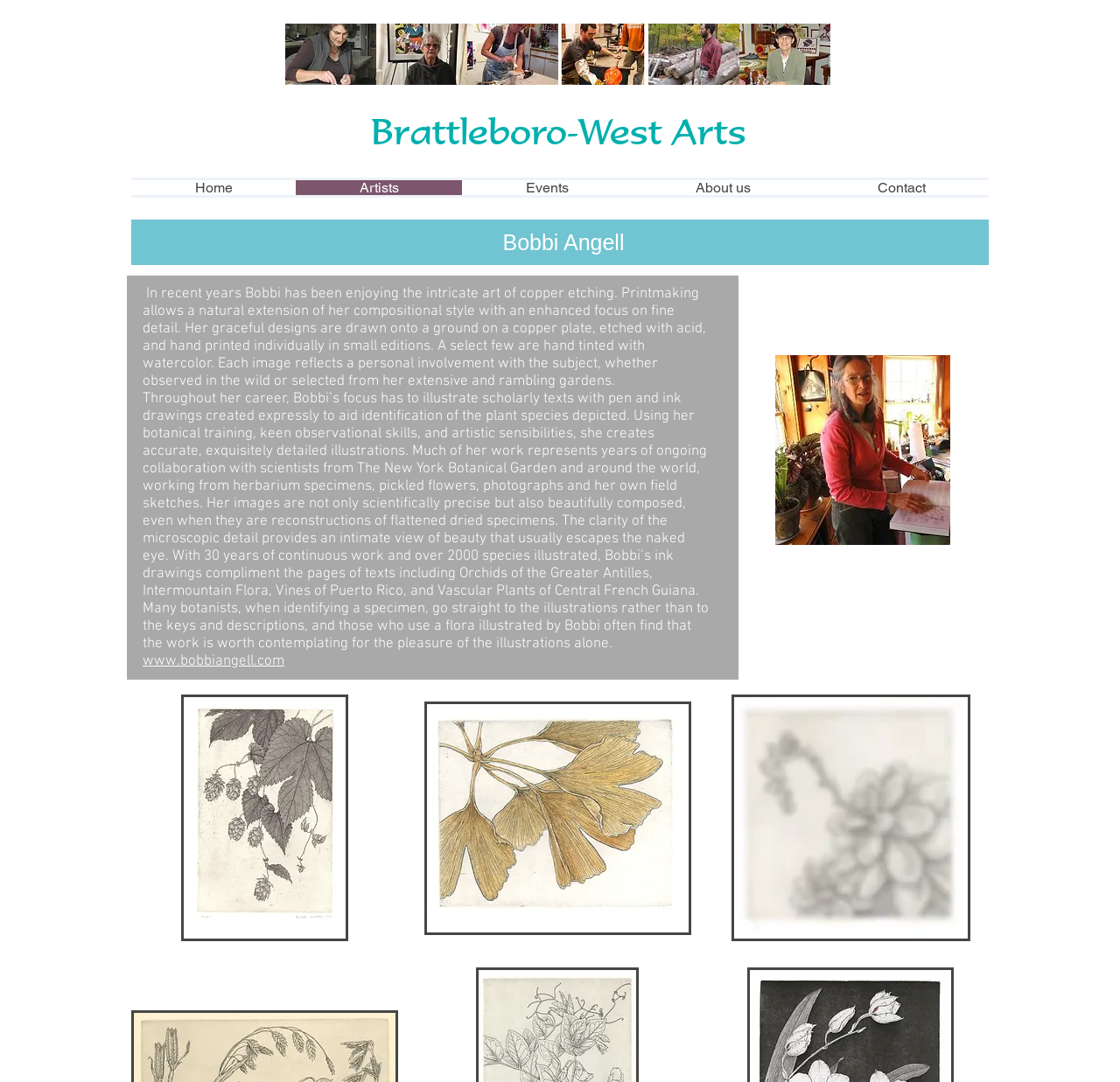Please specify the bounding box coordinates of the element that should be clicked to execute the given instruction: 'Explore Artists'. Ensure the coordinates are four float numbers between 0 and 1, expressed as [left, top, right, bottom].

[0.264, 0.167, 0.412, 0.18]